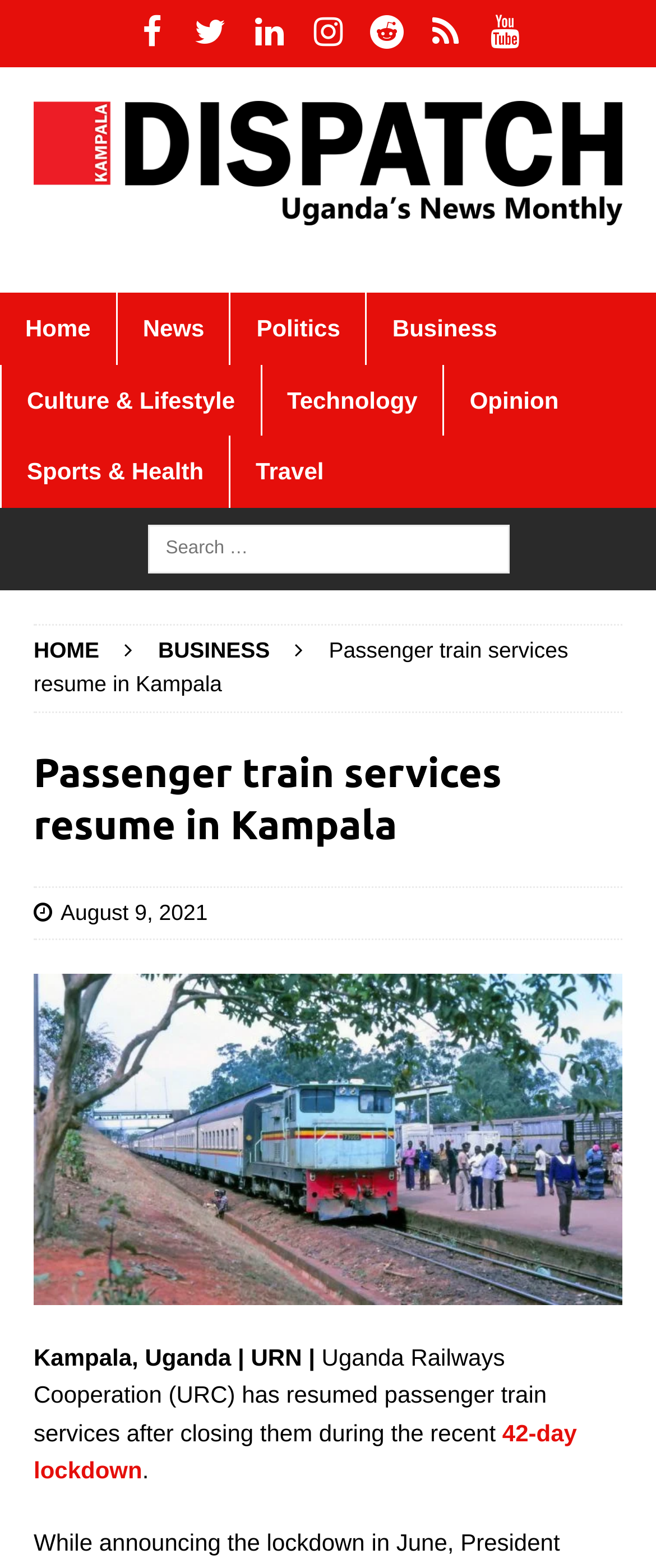Present a detailed account of what is displayed on the webpage.

The webpage is about the resumption of passenger train services in Kampala, Uganda. At the top, there are seven social media links, including Facebook, Twitter, and LinkedIn, aligned horizontally. Below these links, there is a logo of Kampala Dispatch, which takes up most of the width of the page.

The main navigation menu is located below the logo, with links to different sections such as Home, News, Politics, Business, and more. These links are arranged horizontally and take up about half of the page's width.

Below the navigation menu, there is a search bar that spans the entire width of the page. The search bar has a text input field and a search button.

The main content of the page is divided into two sections. The first section has a heading that reads "Passenger train services resume in Kampala" and is accompanied by a date, "August 9, 2021". Below the heading, there is a large image that takes up most of the page's width.

The second section of the main content has a block of text that summarizes the news article. The text reads, "Uganda Railways Cooperation (URC) has resumed passenger train services after closing them during the recent 42-day lockdown." The text is followed by a period. There are no other images or elements in this section.

At the bottom of the page, there are additional links to other sections of the website, including HOME and BUSINESS. These links are arranged horizontally and take up about a quarter of the page's width.